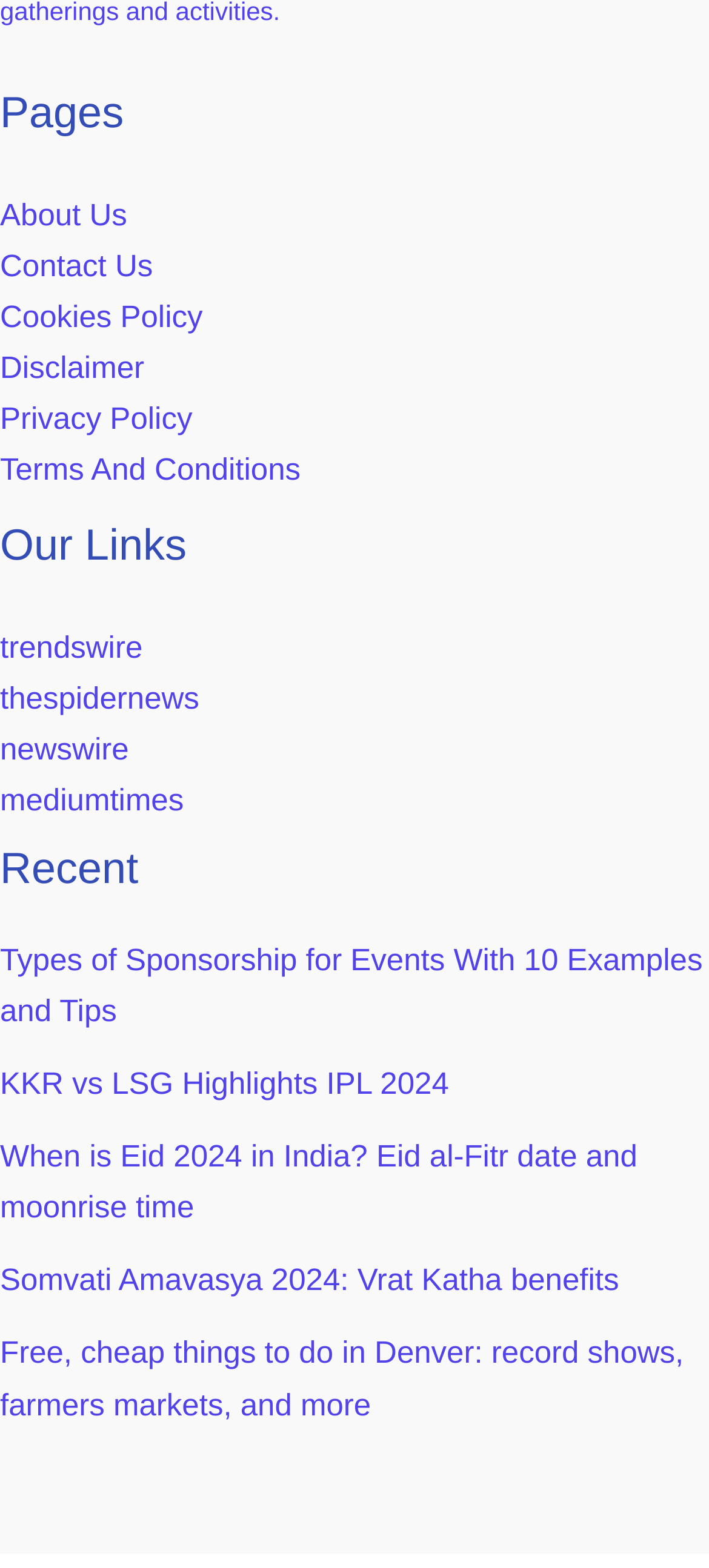Can you find the bounding box coordinates for the element to click on to achieve the instruction: "check Somvati Amavasya 2024: Vrat Katha benefits"?

[0.0, 0.806, 0.873, 0.828]